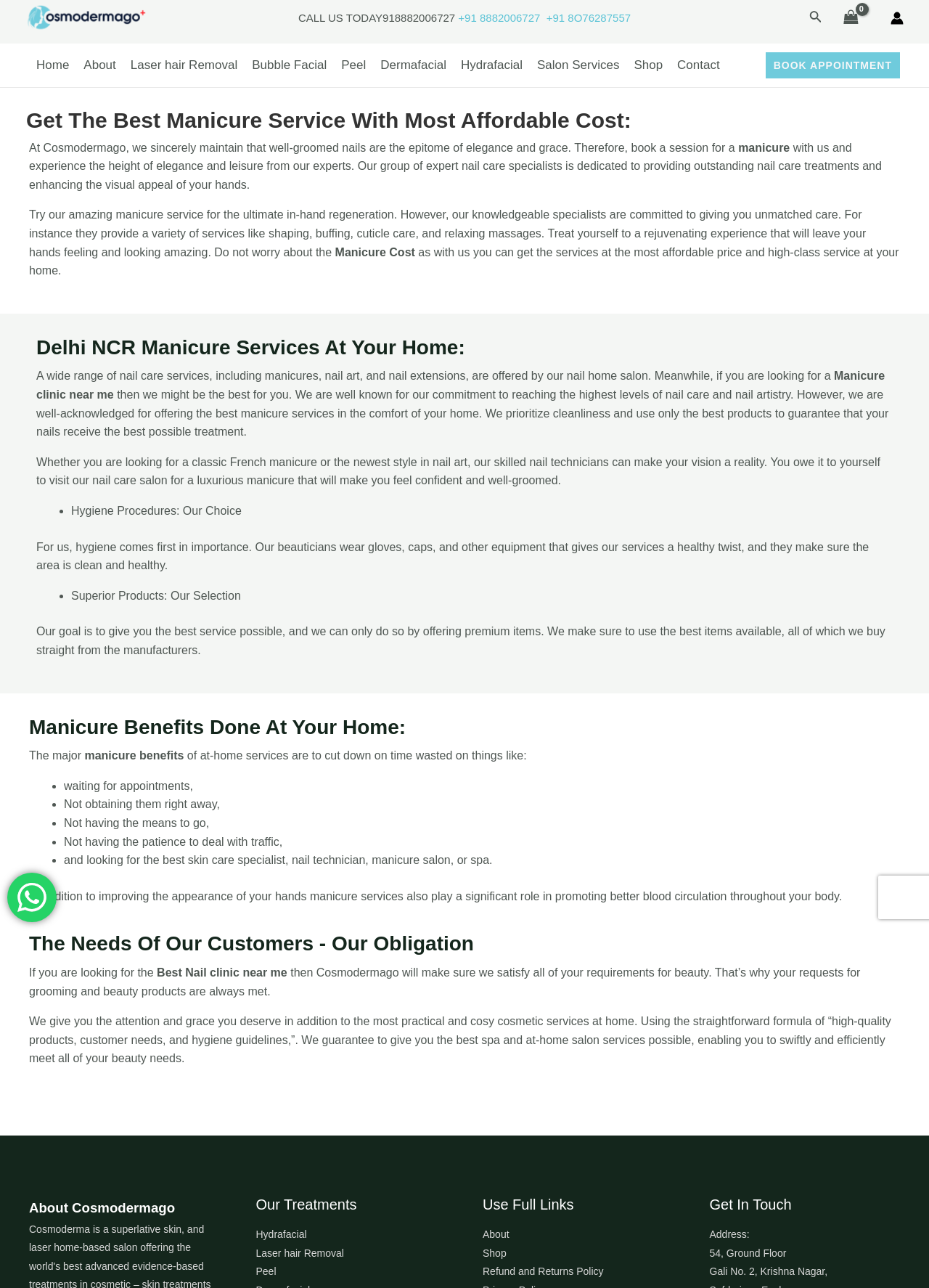Based on the element description Contact, identify the bounding box of the UI element in the given webpage screenshot. The coordinates should be in the format (top-left x, top-left y, bottom-right x, bottom-right y) and must be between 0 and 1.

[0.721, 0.034, 0.783, 0.067]